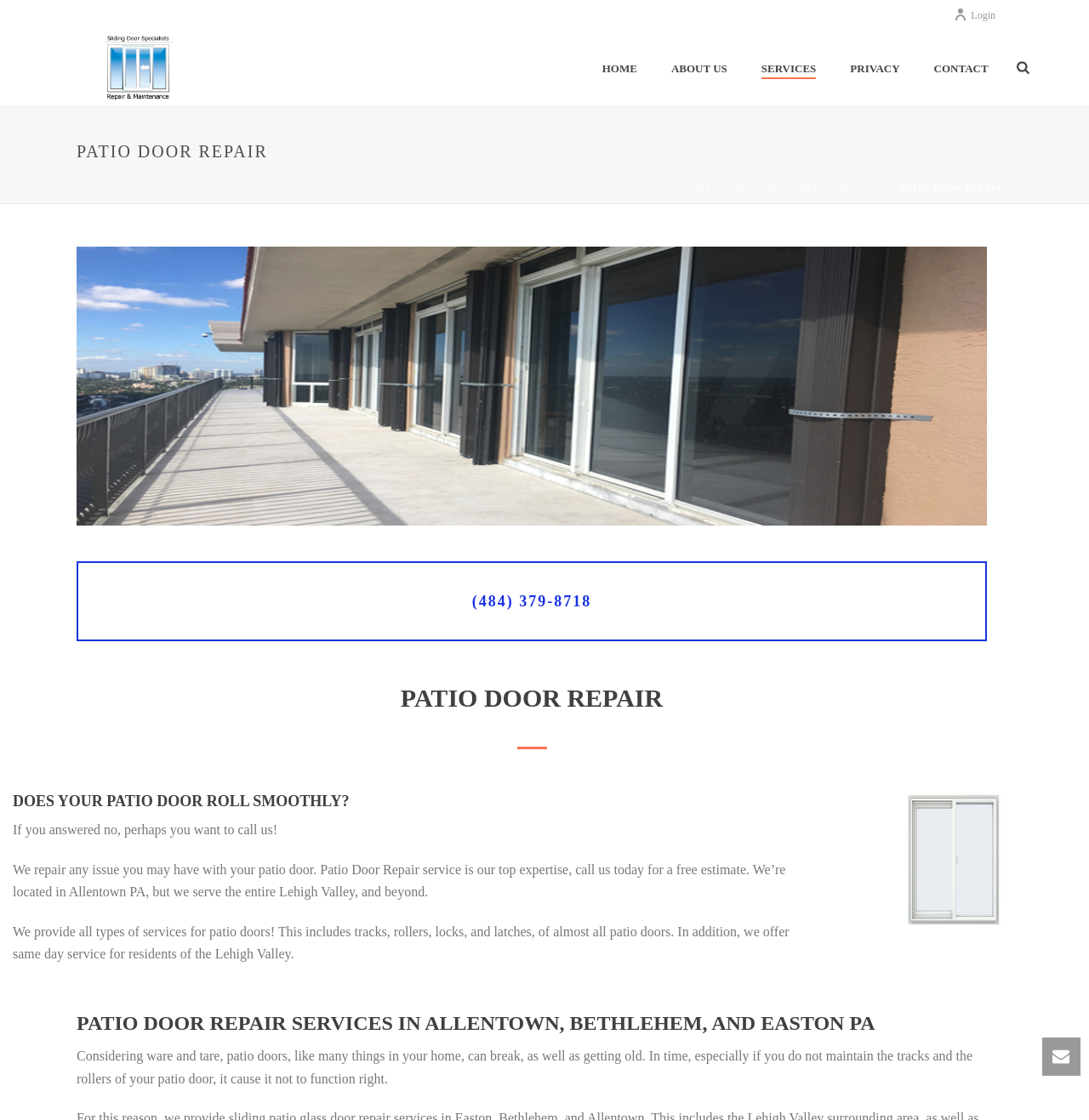Locate the bounding box coordinates of the clickable part needed for the task: "Call the phone number for patio door repair services".

[0.07, 0.501, 0.906, 0.572]